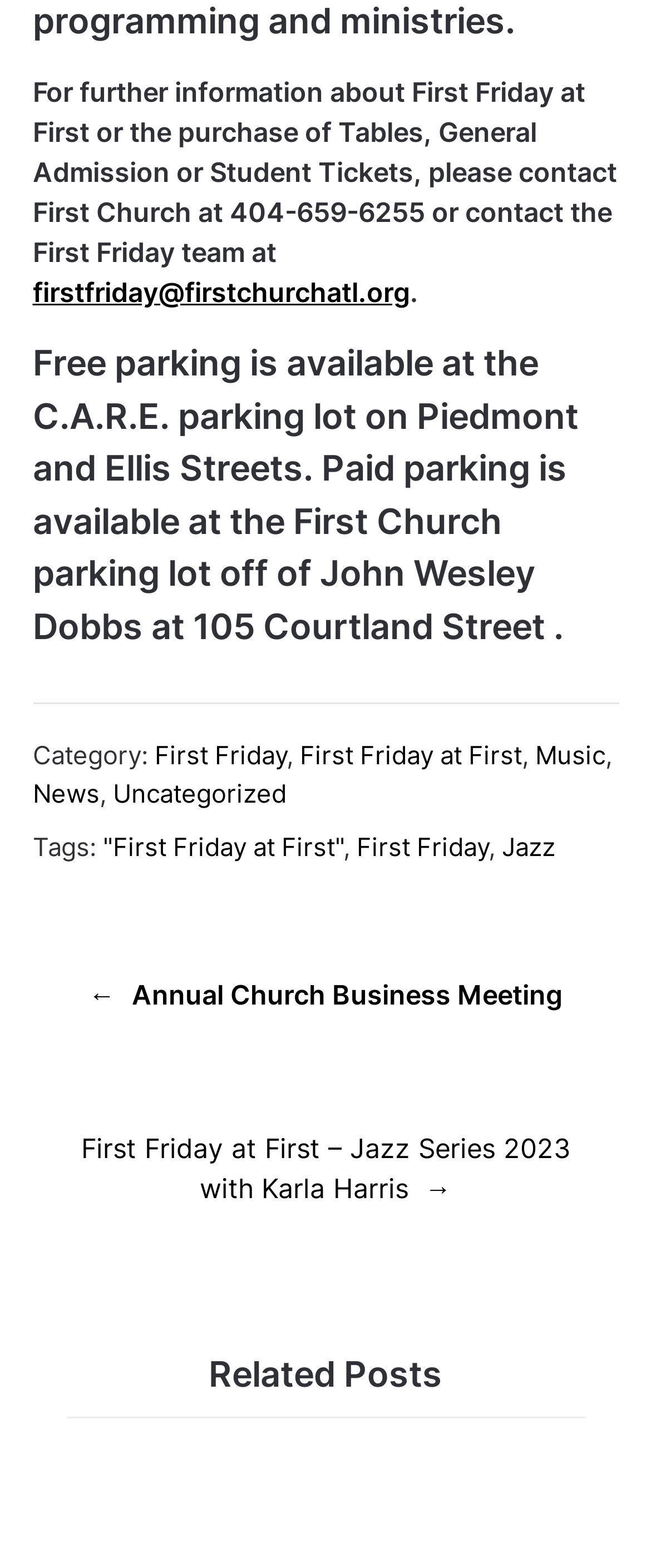Locate the bounding box of the UI element based on this description: "Uncategorized". Provide four float numbers between 0 and 1 as [left, top, right, bottom].

[0.173, 0.495, 0.44, 0.516]